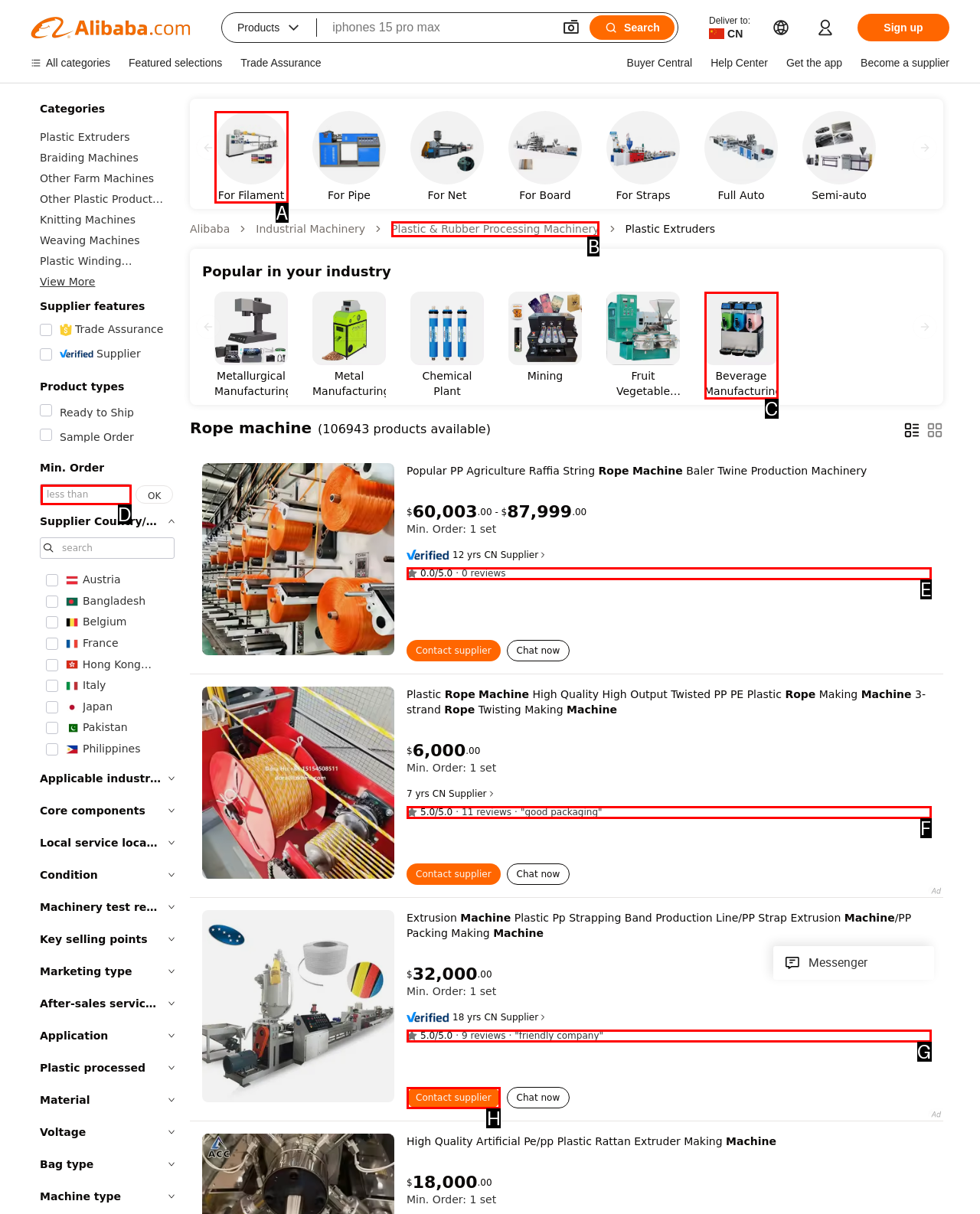Select the HTML element that best fits the description: Plastic & Rubber Processing Machinery
Respond with the letter of the correct option from the choices given.

B